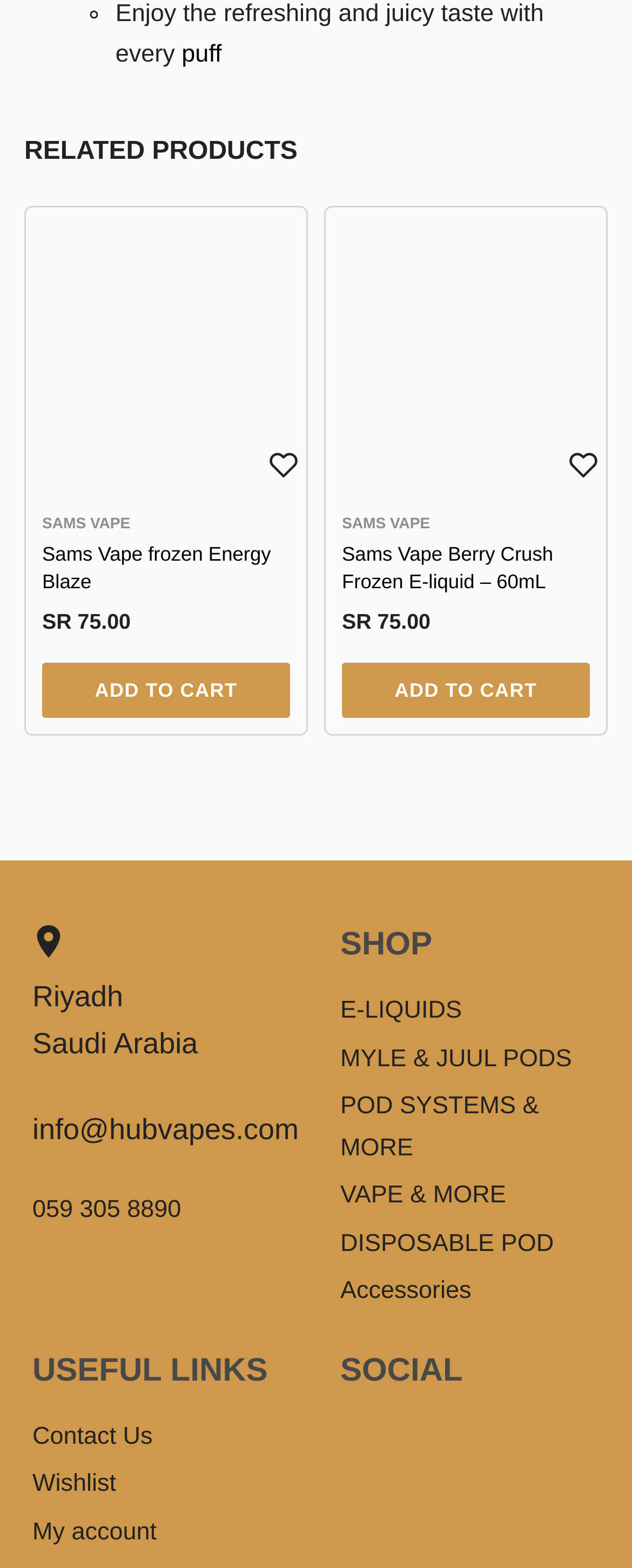How many categories are listed under the 'SHOP' heading?
Could you answer the question with a detailed and thorough explanation?

I counted the number of link elements under the 'SHOP' heading, which are 'E-LIQUIDS', 'MYLE & JUUL PODS', 'POD SYSTEMS & MORE', 'VAPE & MORE', 'DISPOSABLE POD', and 'Accessories'. Therefore, there are 6 categories listed under the 'SHOP' heading.